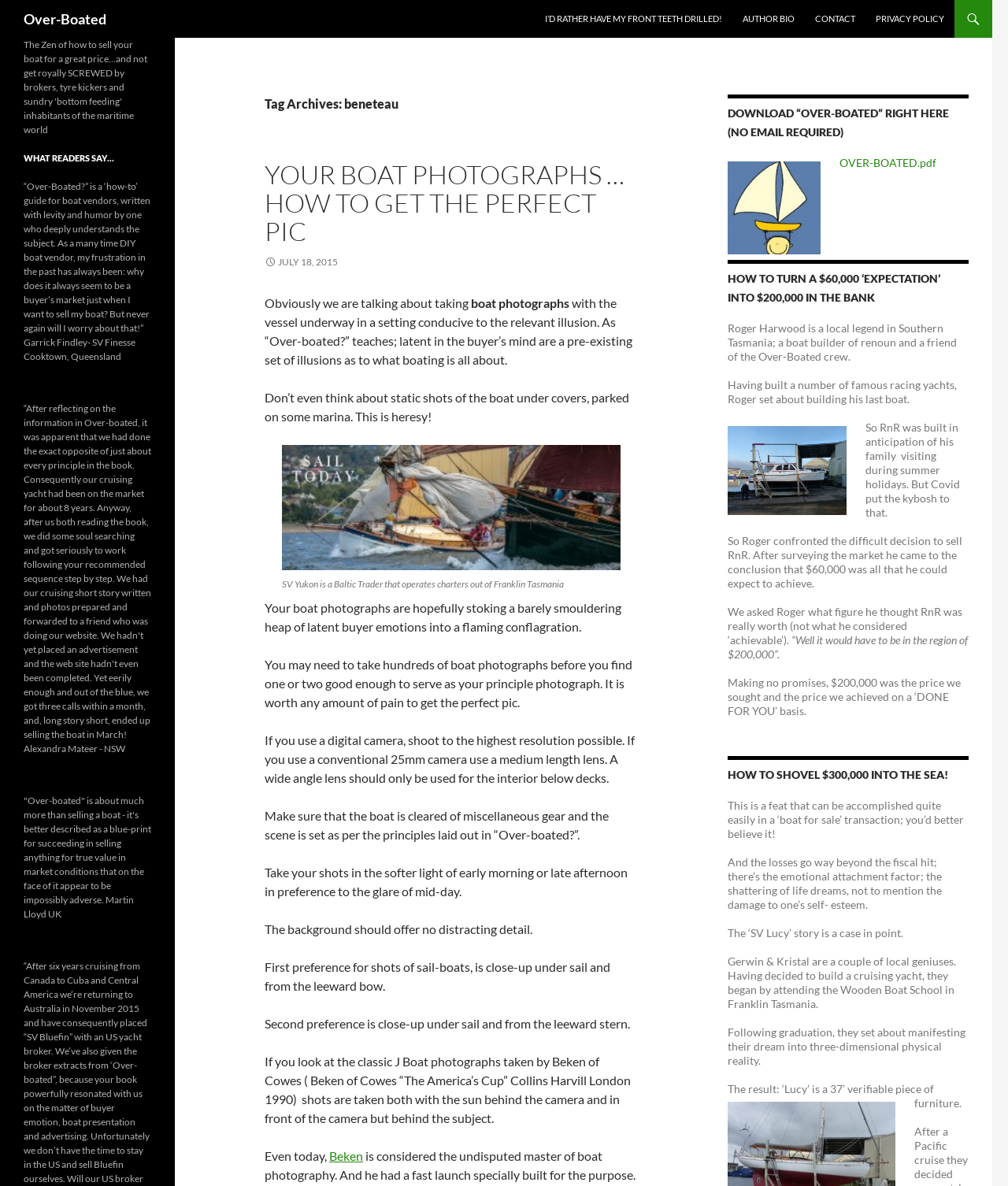Carefully examine the image and provide an in-depth answer to the question: What is the name of the boat in the figure?

The figure is described by a caption 'SV Yukon is a Baltic Trader that operates charters out of Franklin Tasmania'. Therefore, the name of the boat in the figure is 'Yukon'.